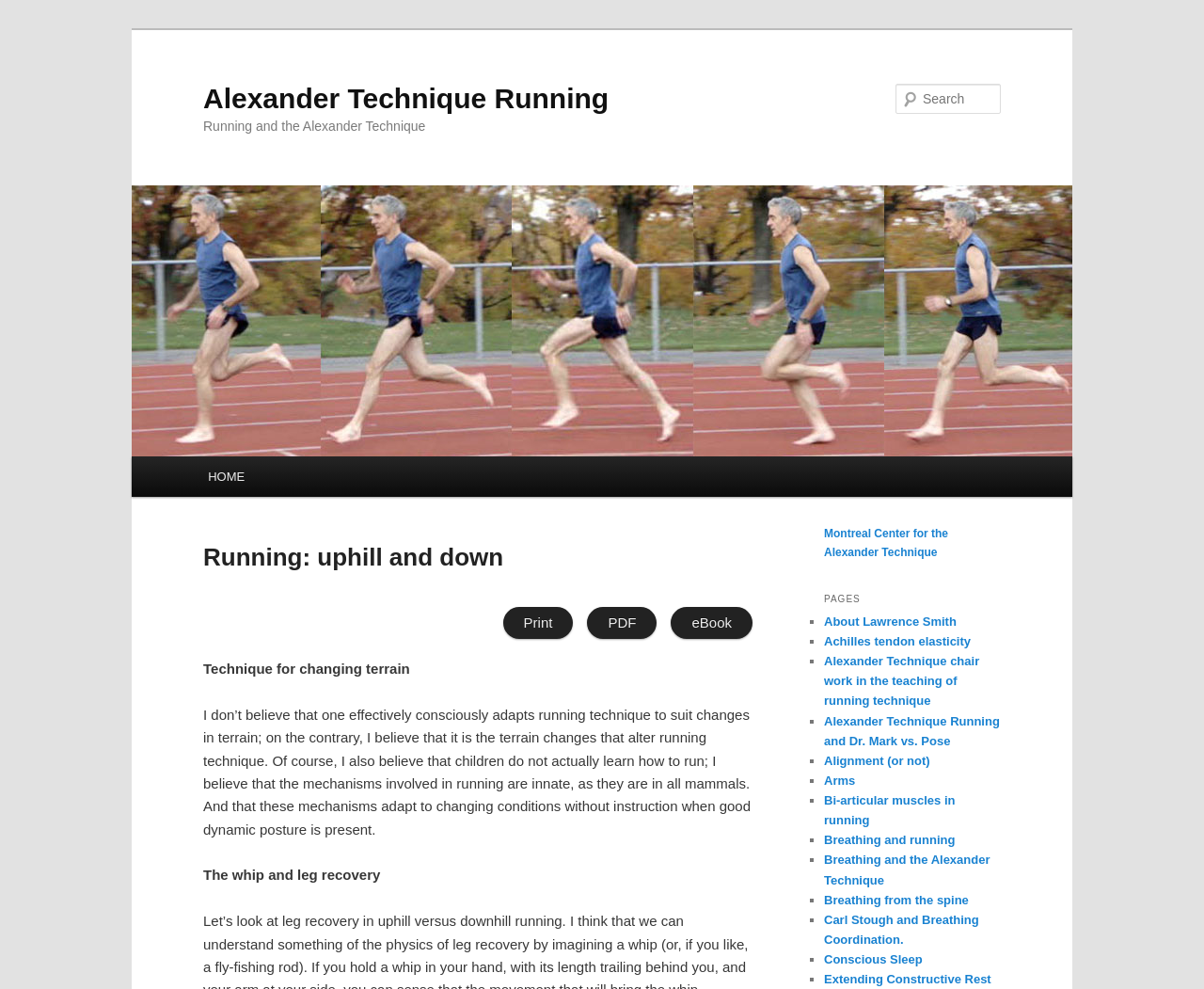Use a single word or phrase to answer the question: What is the main topic of this webpage?

Running and Alexander Technique